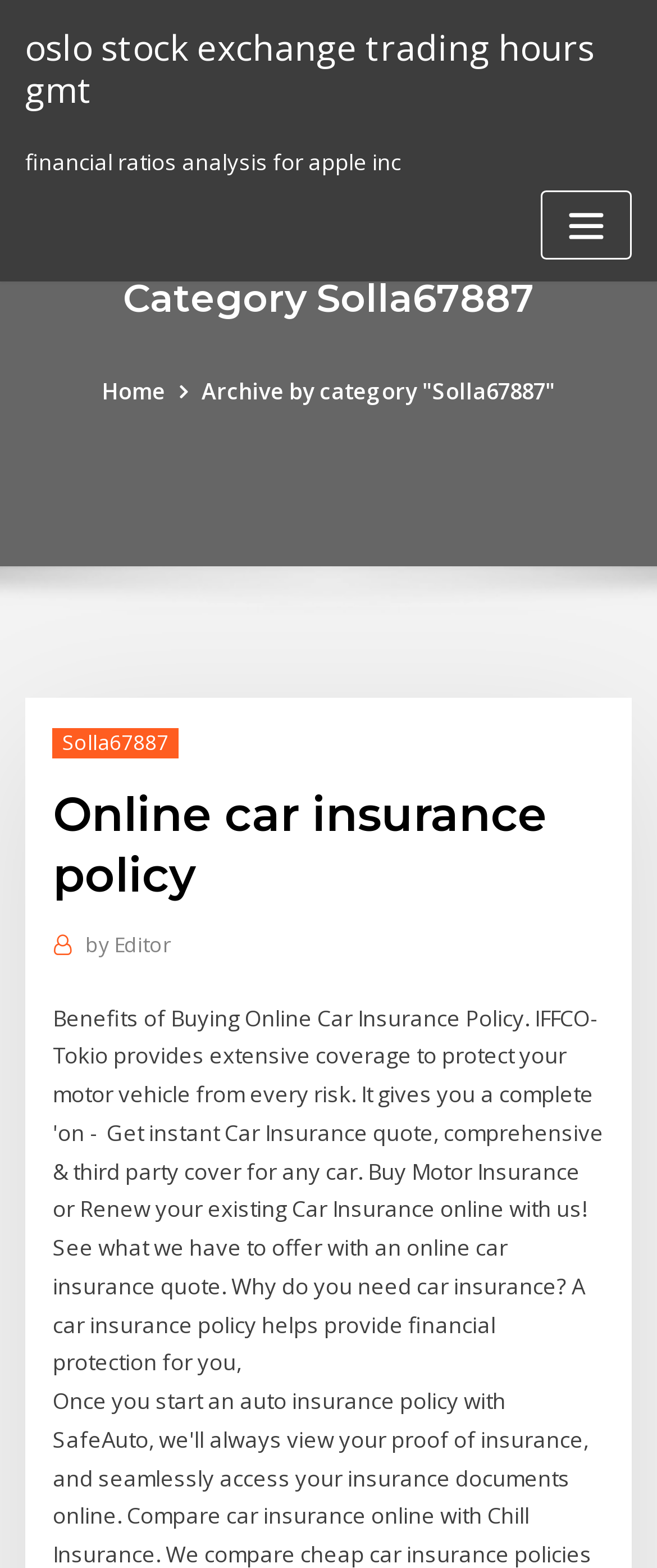Provide a short, one-word or phrase answer to the question below:
What is the category of the webpage?

Solla67887